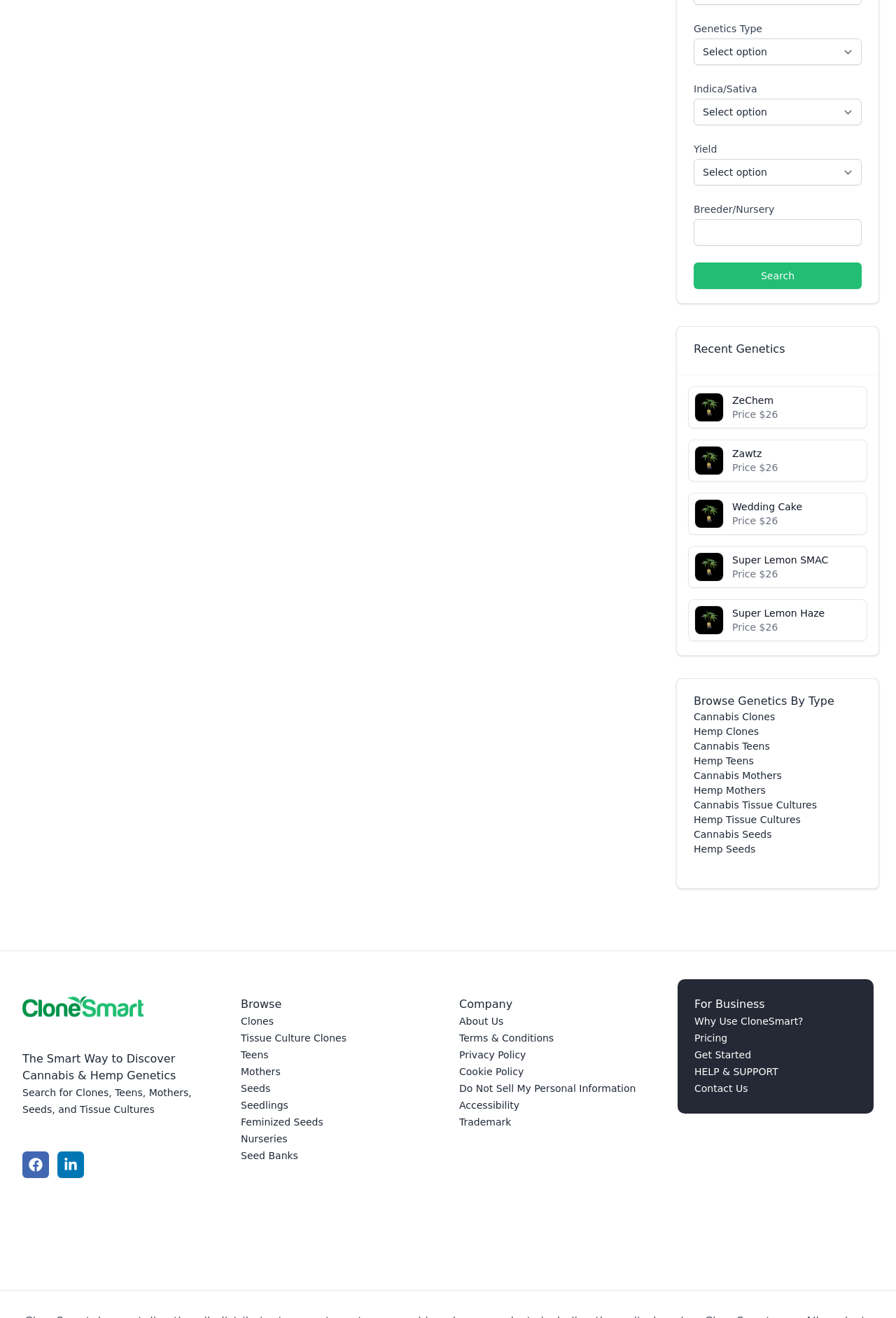Please identify the bounding box coordinates of the area that needs to be clicked to fulfill the following instruction: "Get started with CloneSmart."

[0.775, 0.796, 0.838, 0.805]